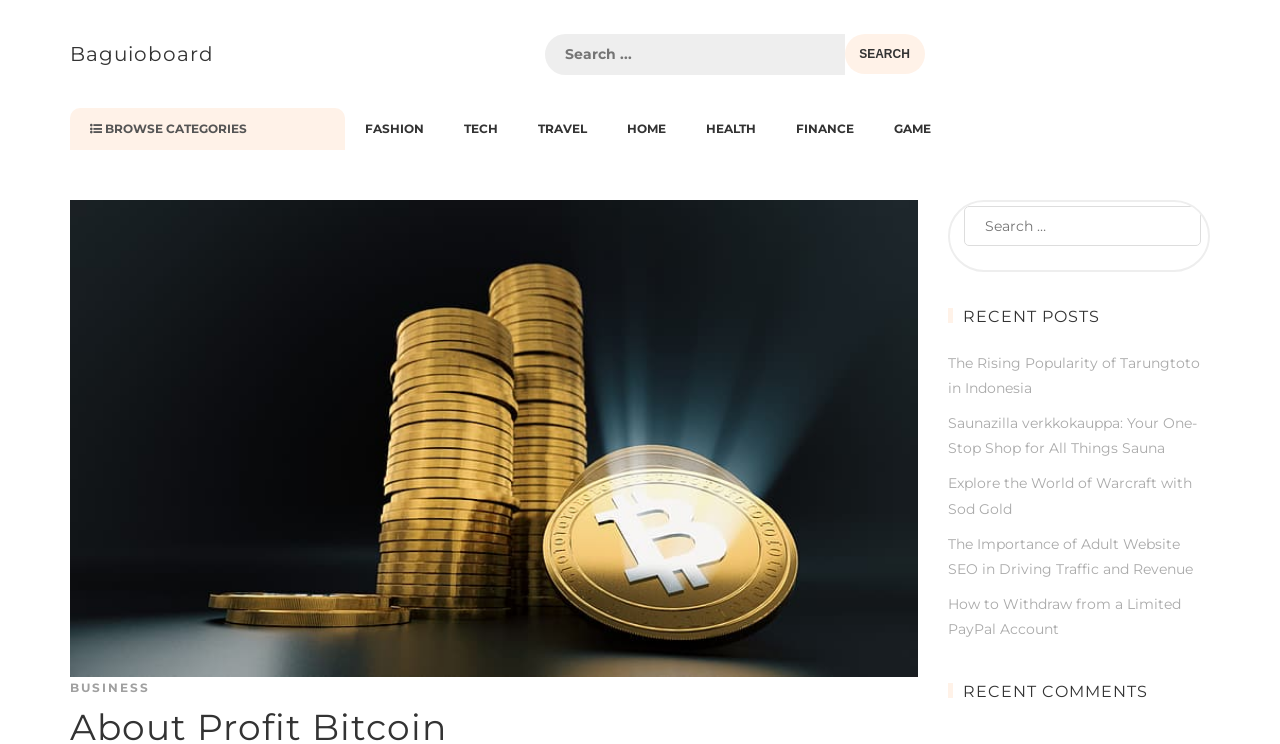Based on the element description "Business", predict the bounding box coordinates of the UI element.

[0.055, 0.914, 0.117, 0.934]